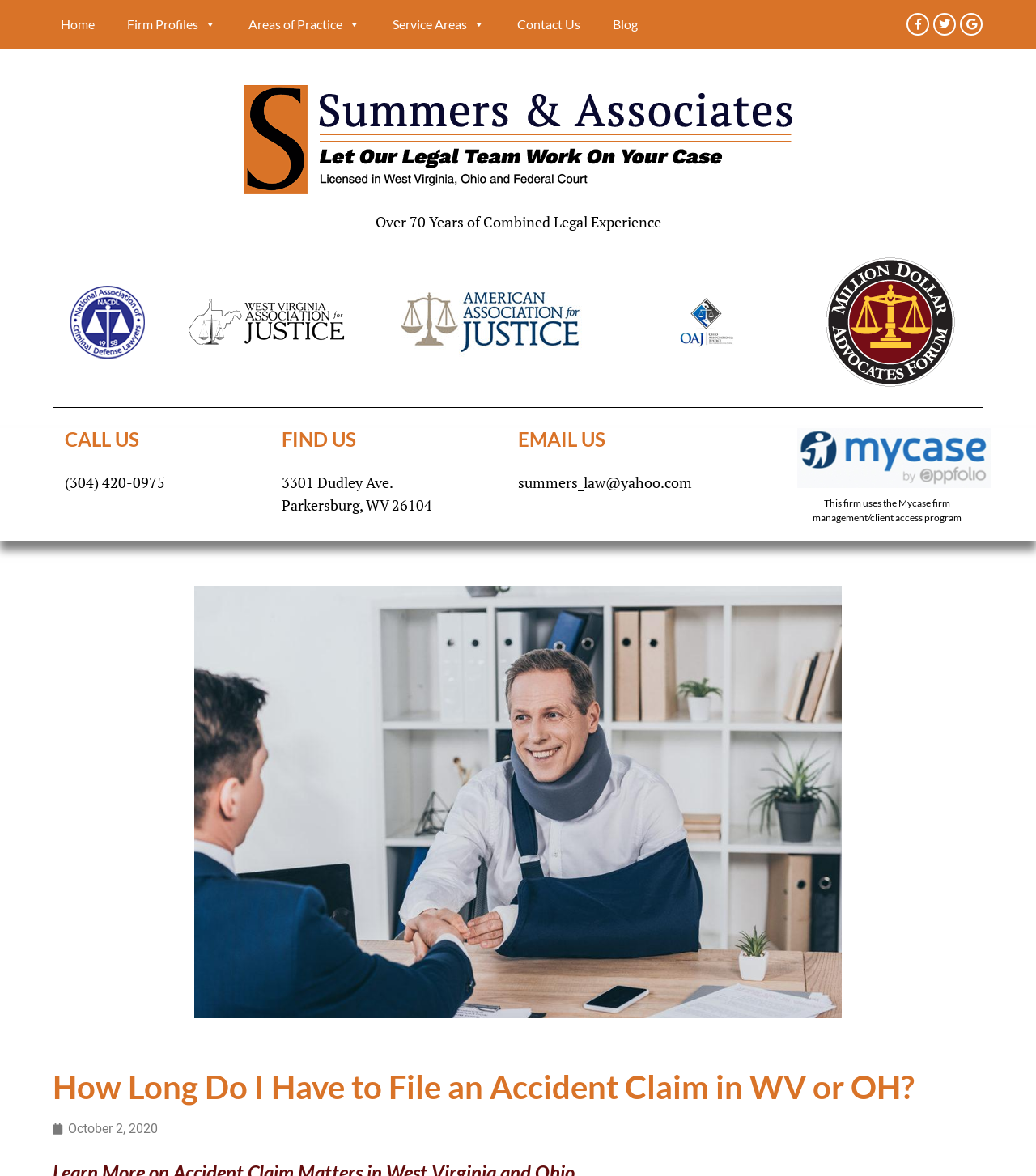What is the email address to contact?
From the details in the image, answer the question comprehensively.

I looked for the email address on the webpage and found it under the 'EMAIL US' section, which is summers_law@yahoo.com.